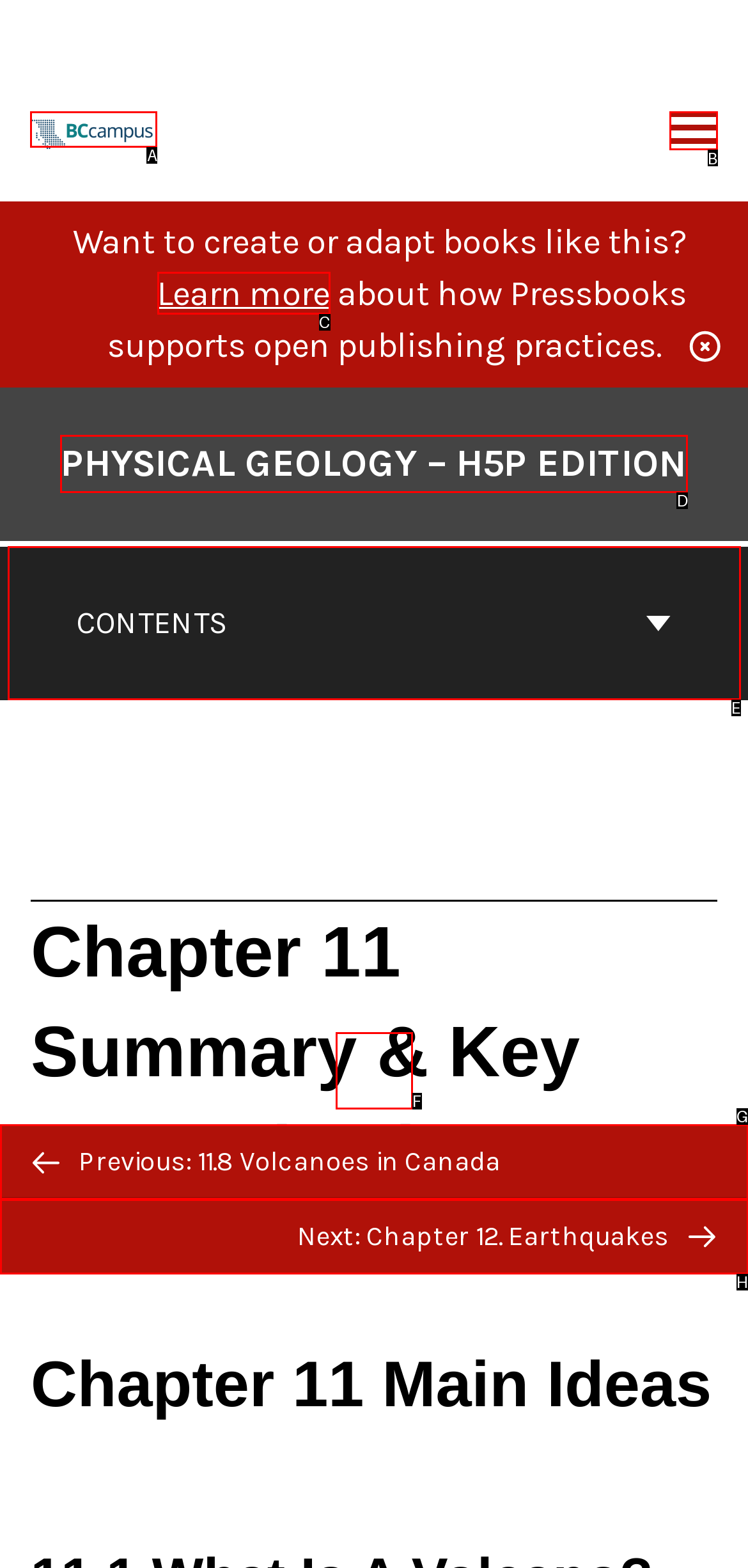Identify which HTML element to click to fulfill the following task: Go to BCcampus Open Publishing. Provide your response using the letter of the correct choice.

A